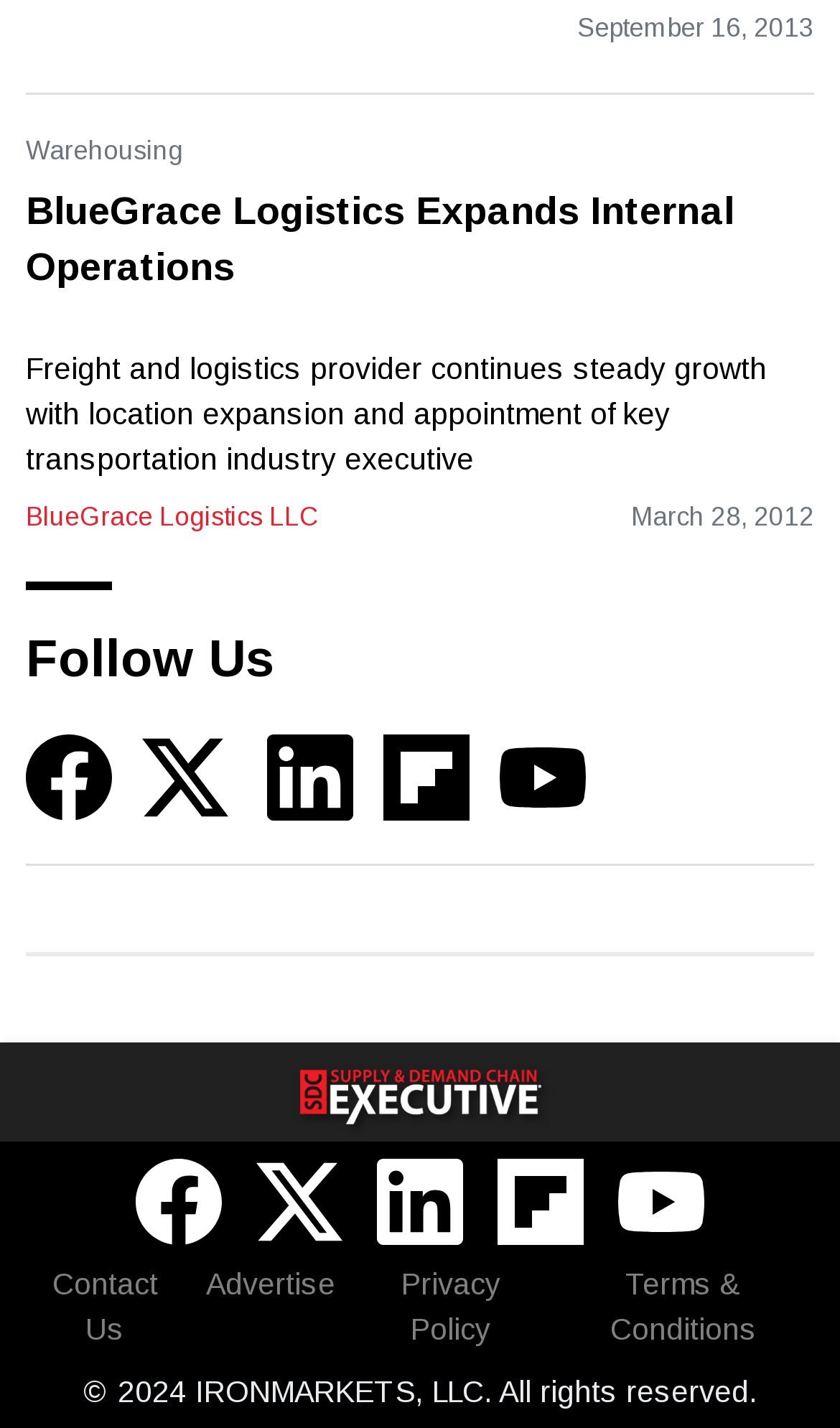Please identify the bounding box coordinates of the element's region that should be clicked to execute the following instruction: "Follow BlueGrace Logistics LLC on LinkedIn". The bounding box coordinates must be four float numbers between 0 and 1, i.e., [left, top, right, bottom].

[0.318, 0.53, 0.421, 0.555]